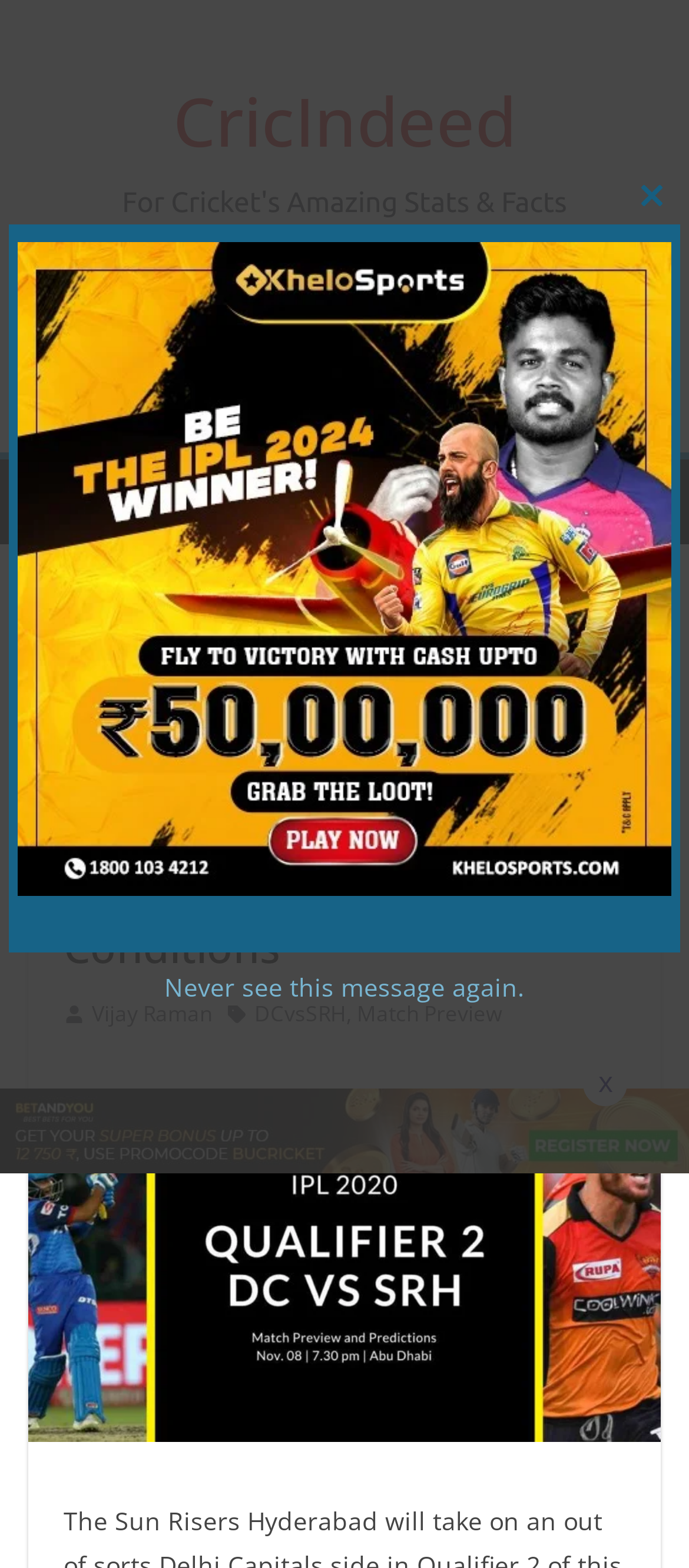Could you highlight the region that needs to be clicked to execute the instruction: "Click the 'Cookie Settings' button"?

None